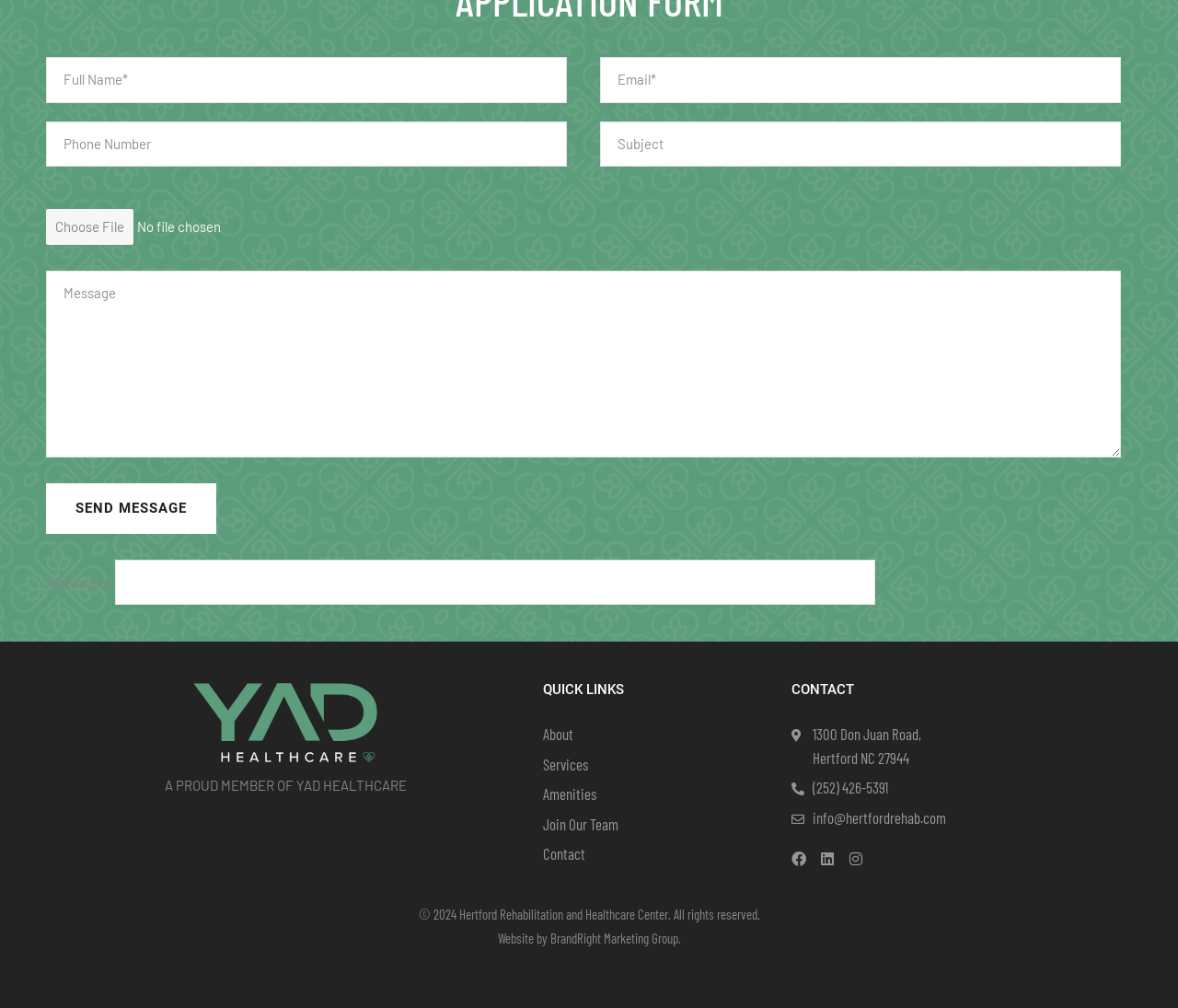Using the description: "name="your-subject" placeholder="Subject"", identify the bounding box of the corresponding UI element in the screenshot.

[0.509, 0.12, 0.952, 0.165]